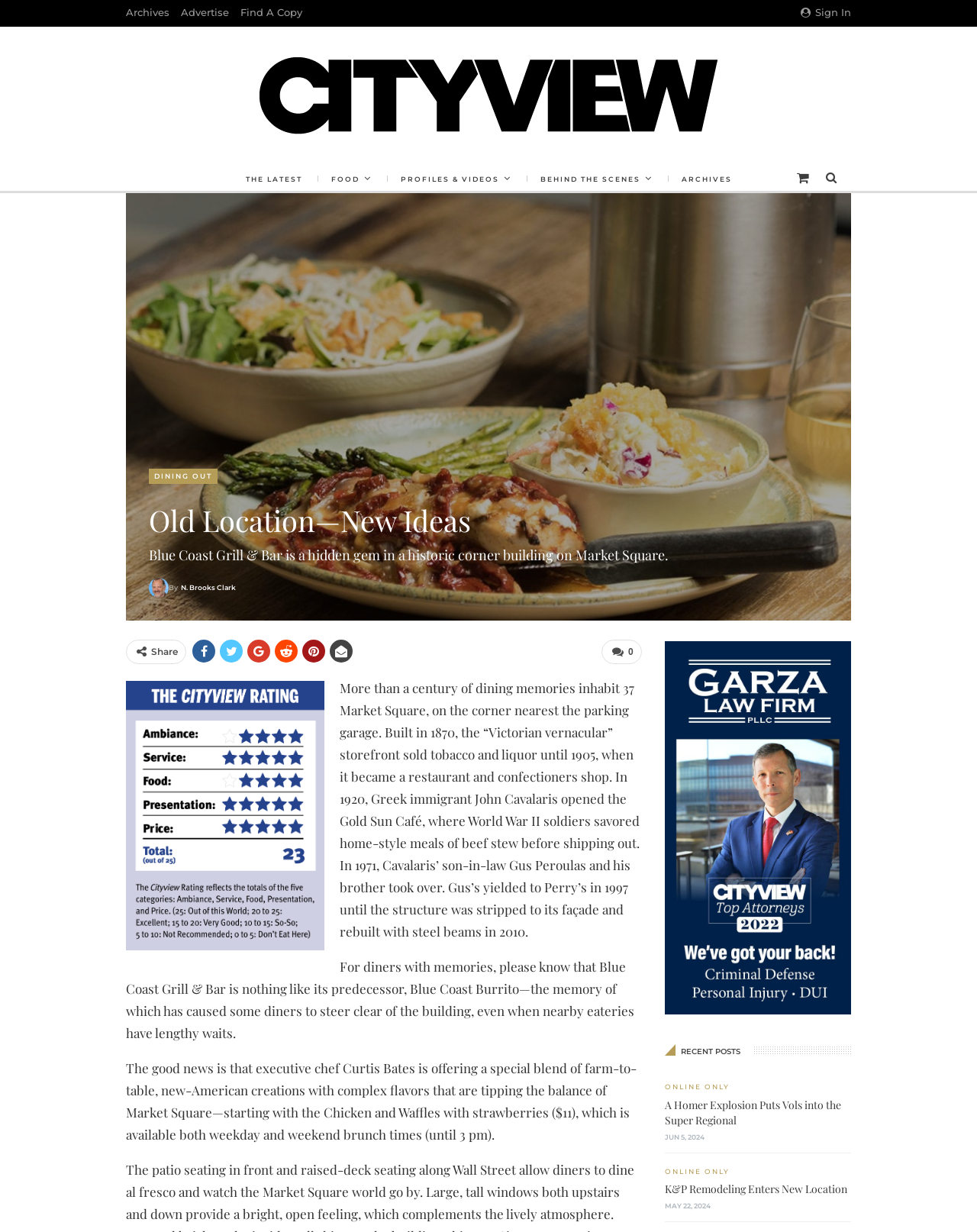Given the element description: "Advertise", predict the bounding box coordinates of this UI element. The coordinates must be four float numbers between 0 and 1, given as [left, top, right, bottom].

[0.185, 0.005, 0.234, 0.015]